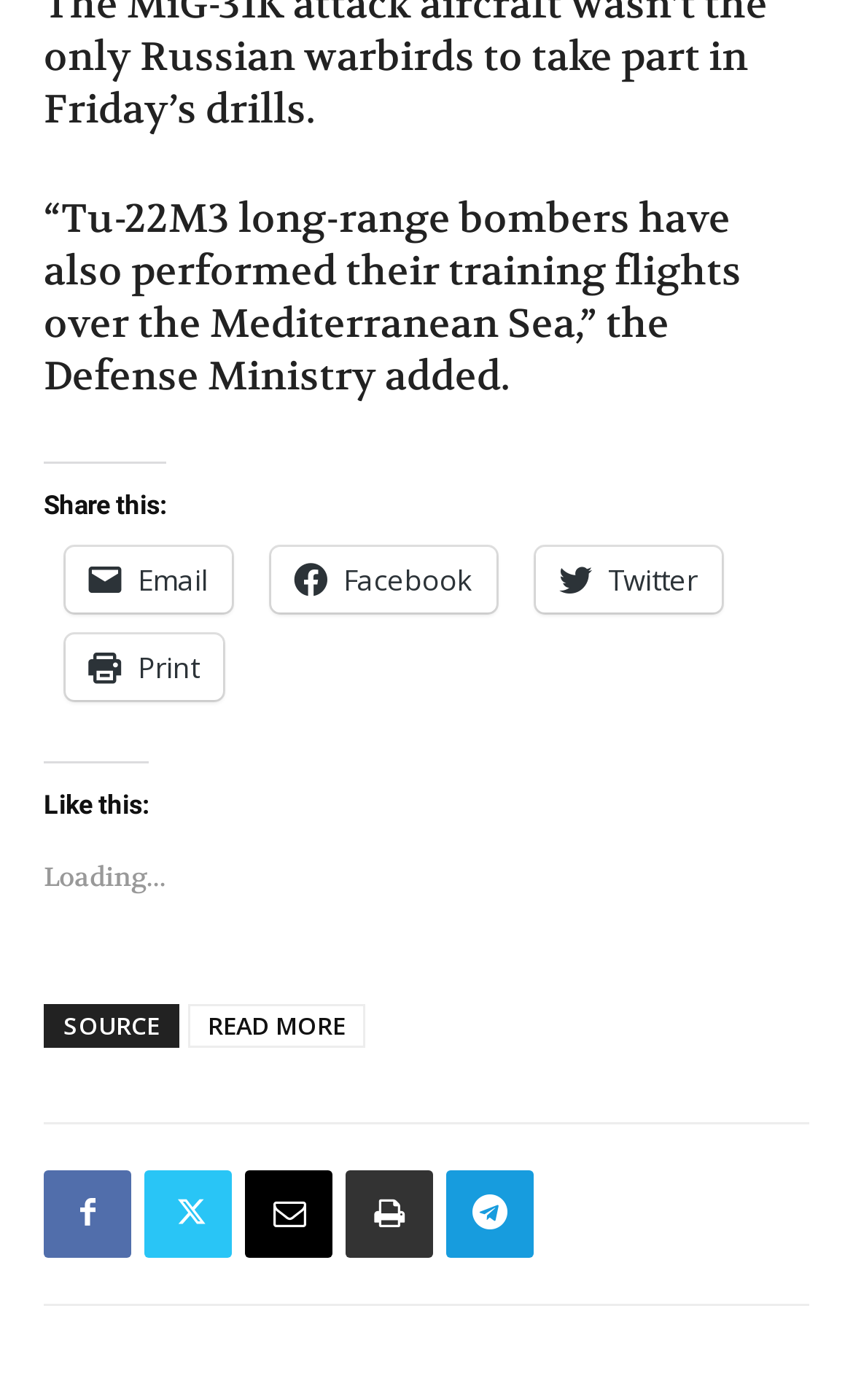What is the source of the article?
Please provide a comprehensive answer based on the visual information in the image.

The source of the article can be determined by reading the static text inside the layout table, which explicitly states 'SOURCE'.